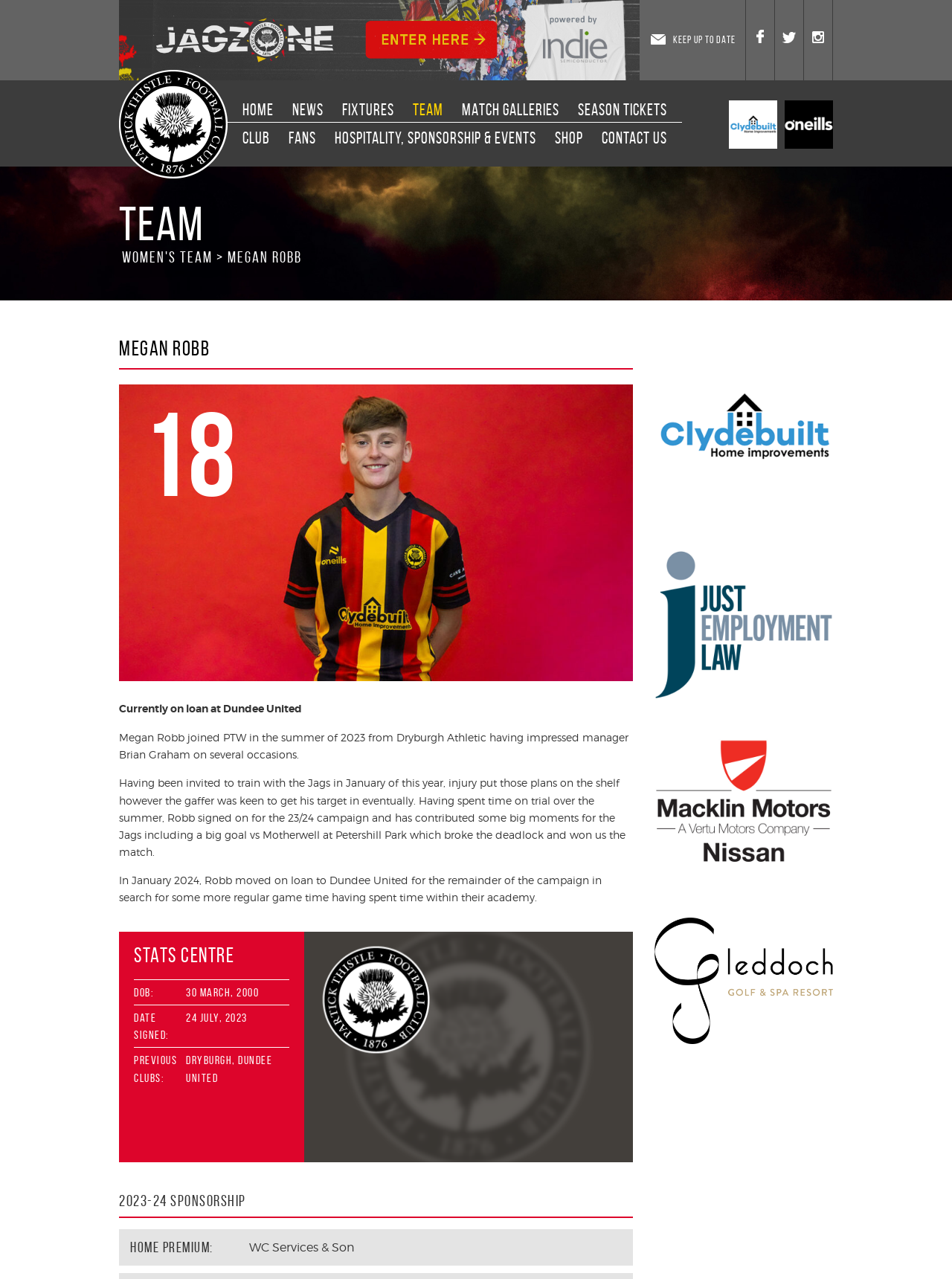Locate the bounding box coordinates of the area to click to fulfill this instruction: "Visit Partick Thistle FC on Facebook". The bounding box should be presented as four float numbers between 0 and 1, in the order [left, top, right, bottom].

[0.784, 0.0, 0.814, 0.063]